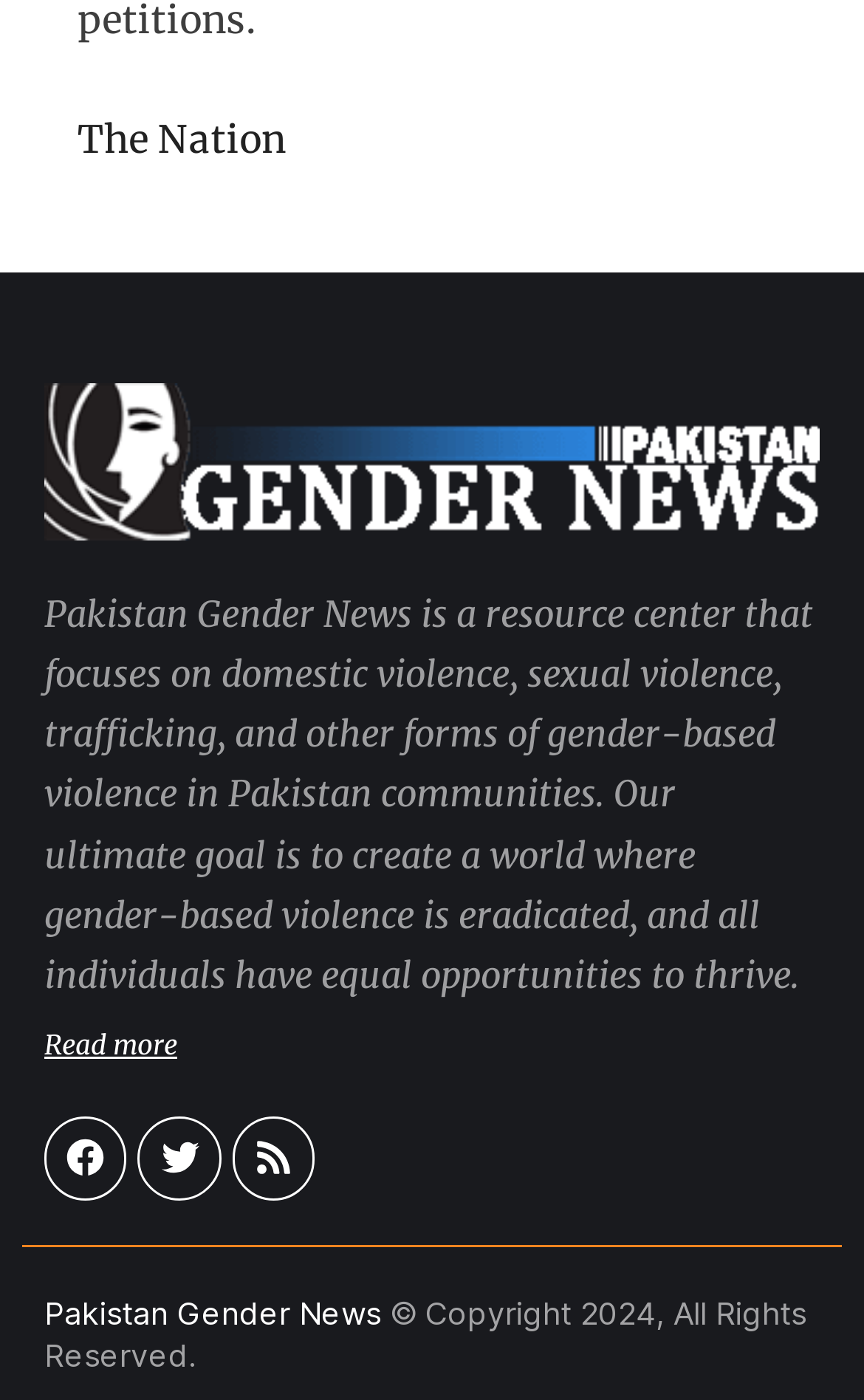How many social media links are available?
Please provide a detailed and thorough answer to the question.

The webpage contains links to Facebook, Twitter, and Rss, which are all social media platforms. These links are accompanied by their respective icons, indicating that there are three social media links available.